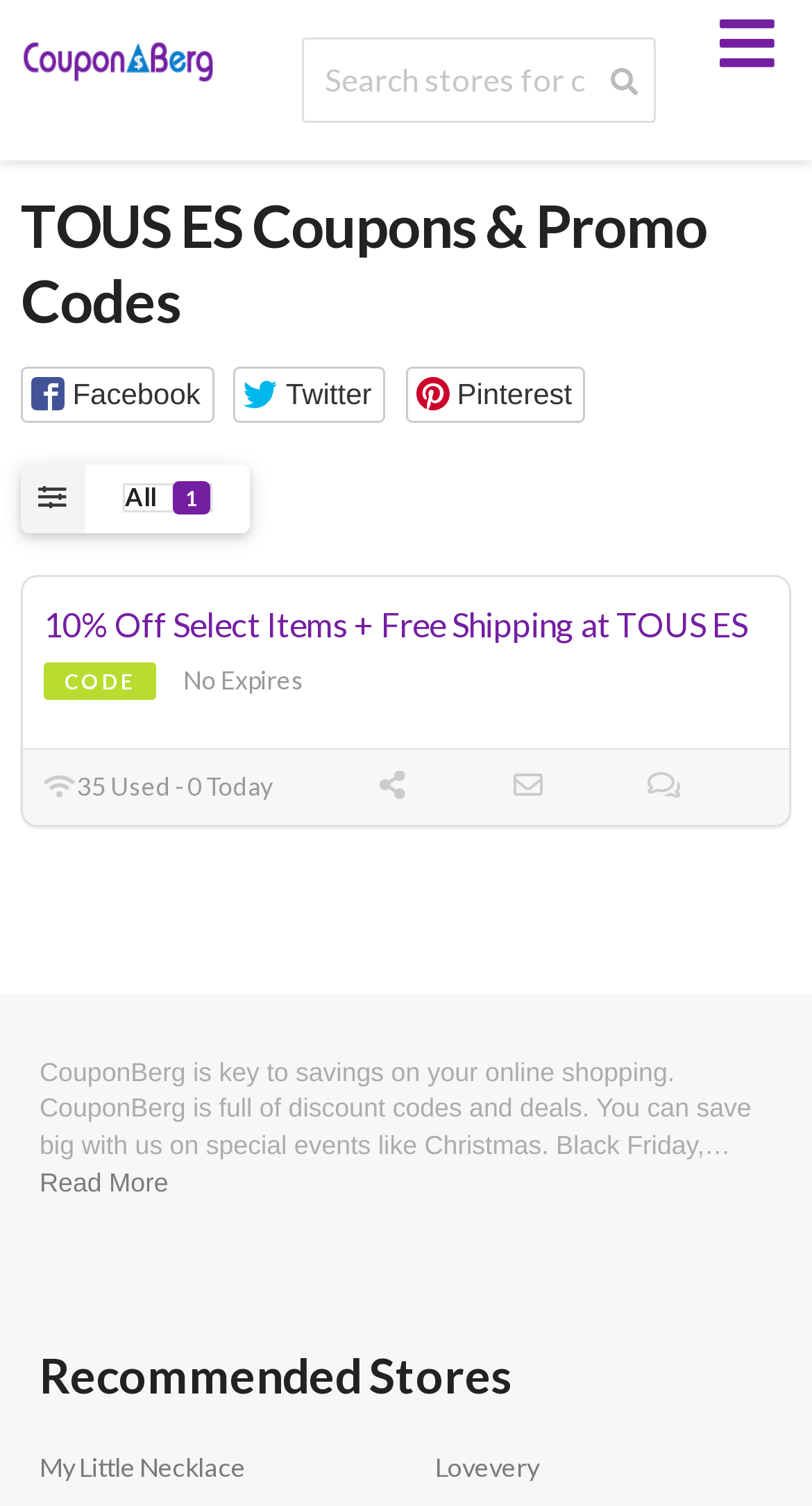Using the description: "Read More", determine the UI element's bounding box coordinates. Ensure the coordinates are in the format of four float numbers between 0 and 1, i.e., [left, top, right, bottom].

[0.049, 0.776, 0.207, 0.796]